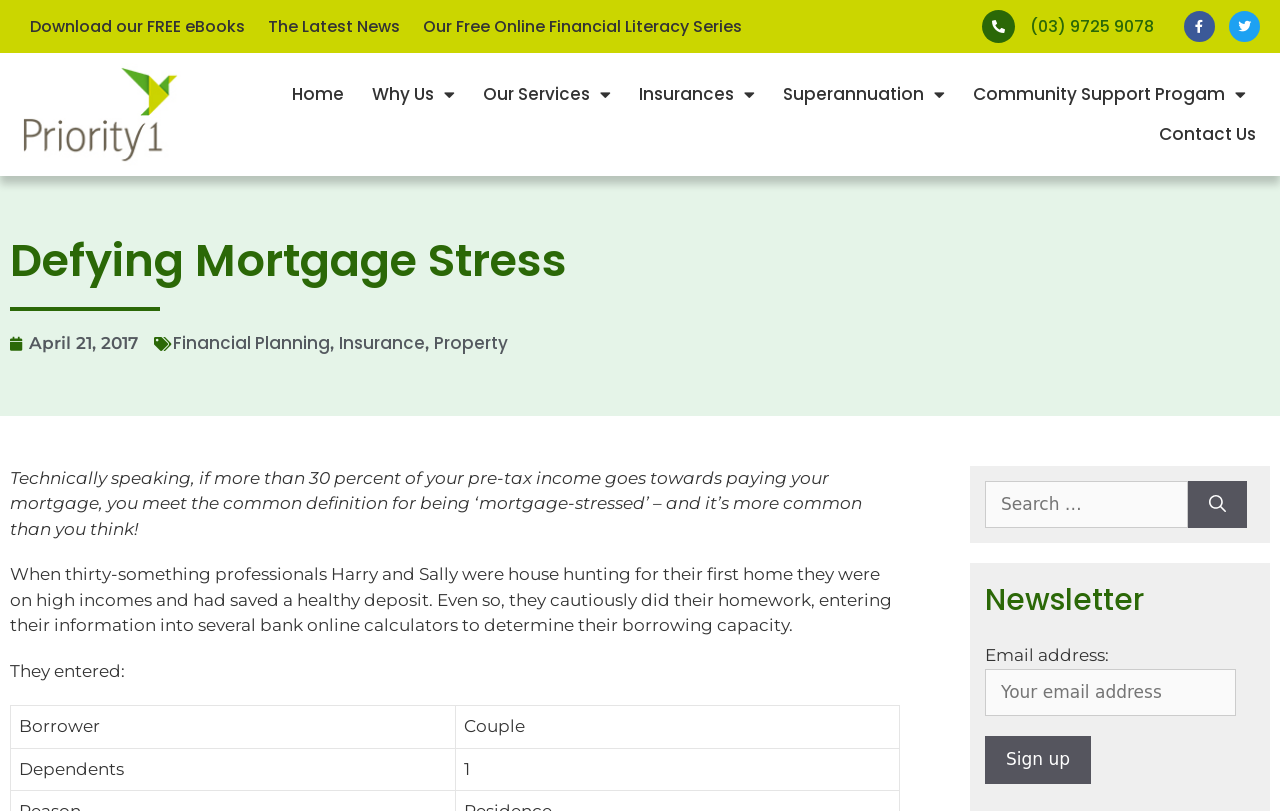Please reply to the following question with a single word or a short phrase:
What is the definition of being 'mortgage-stressed'?

More than 30 percent of pre-tax income goes towards paying mortgage